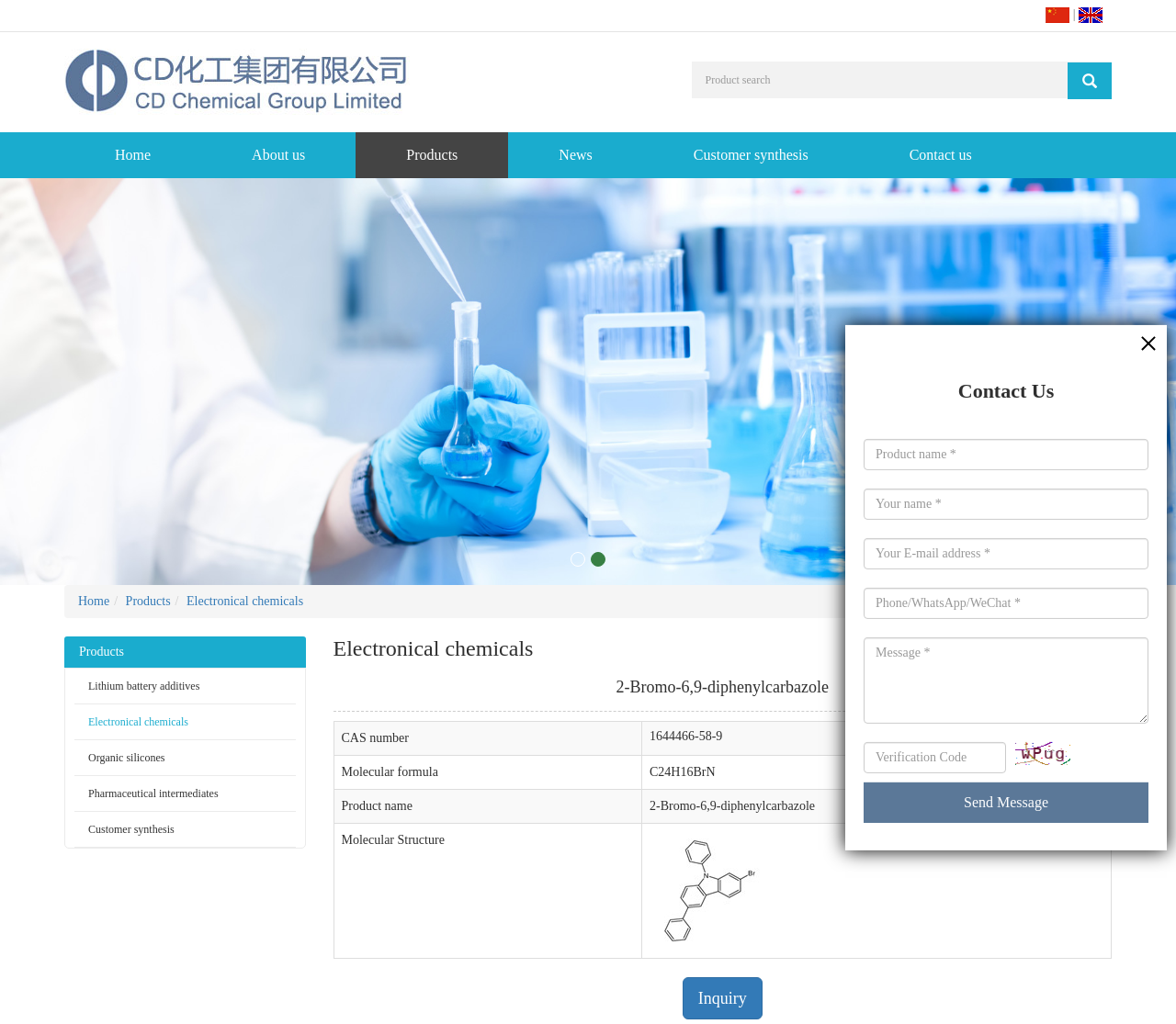What is the molecular formula of 2-Bromo-6,9-diphenylcarbazole?
Answer the question using a single word or phrase, according to the image.

C24H16BrN